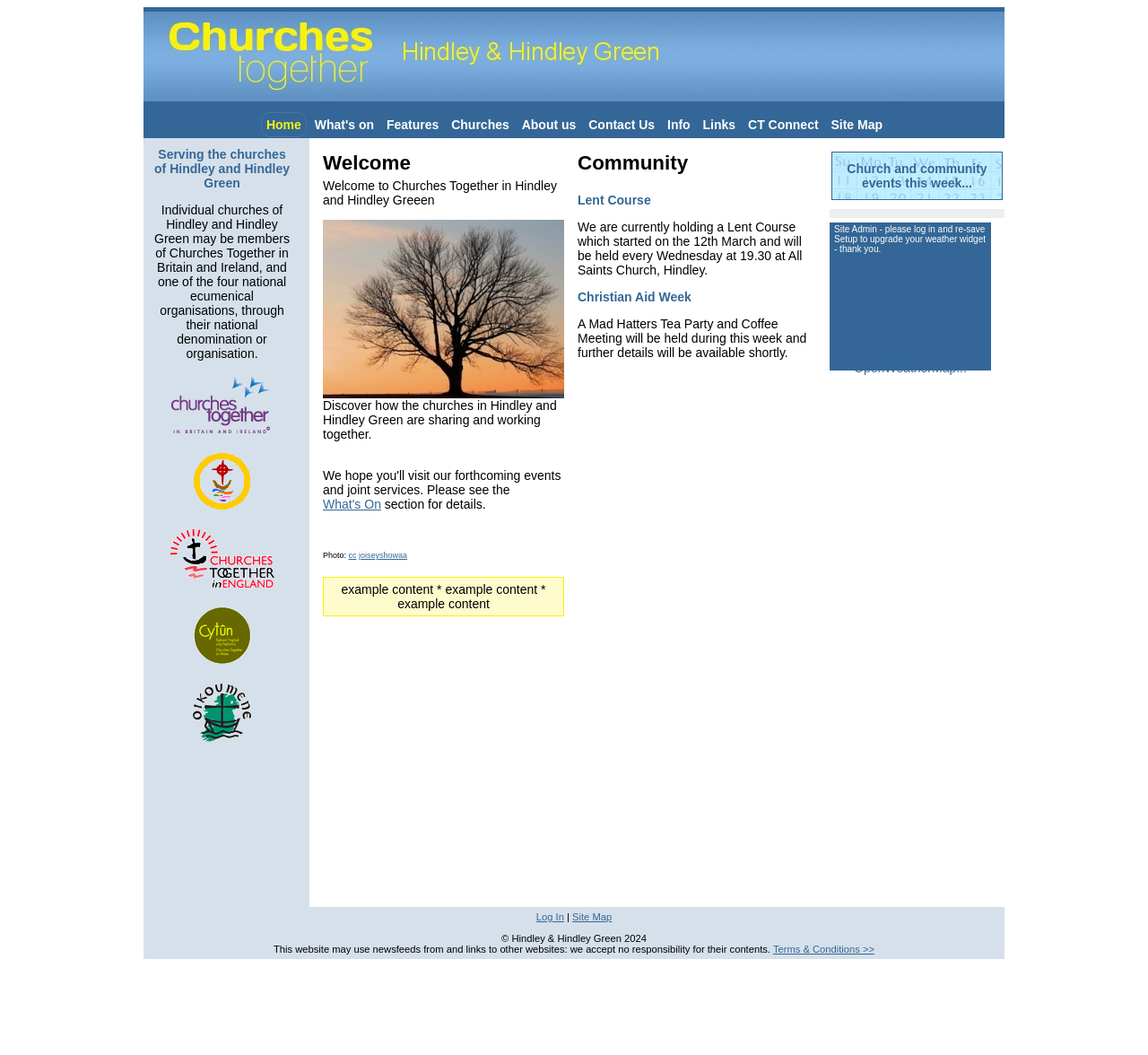Please answer the following question using a single word or phrase: 
What is the name of the area served by the churches?

Hindley and Hindley Green